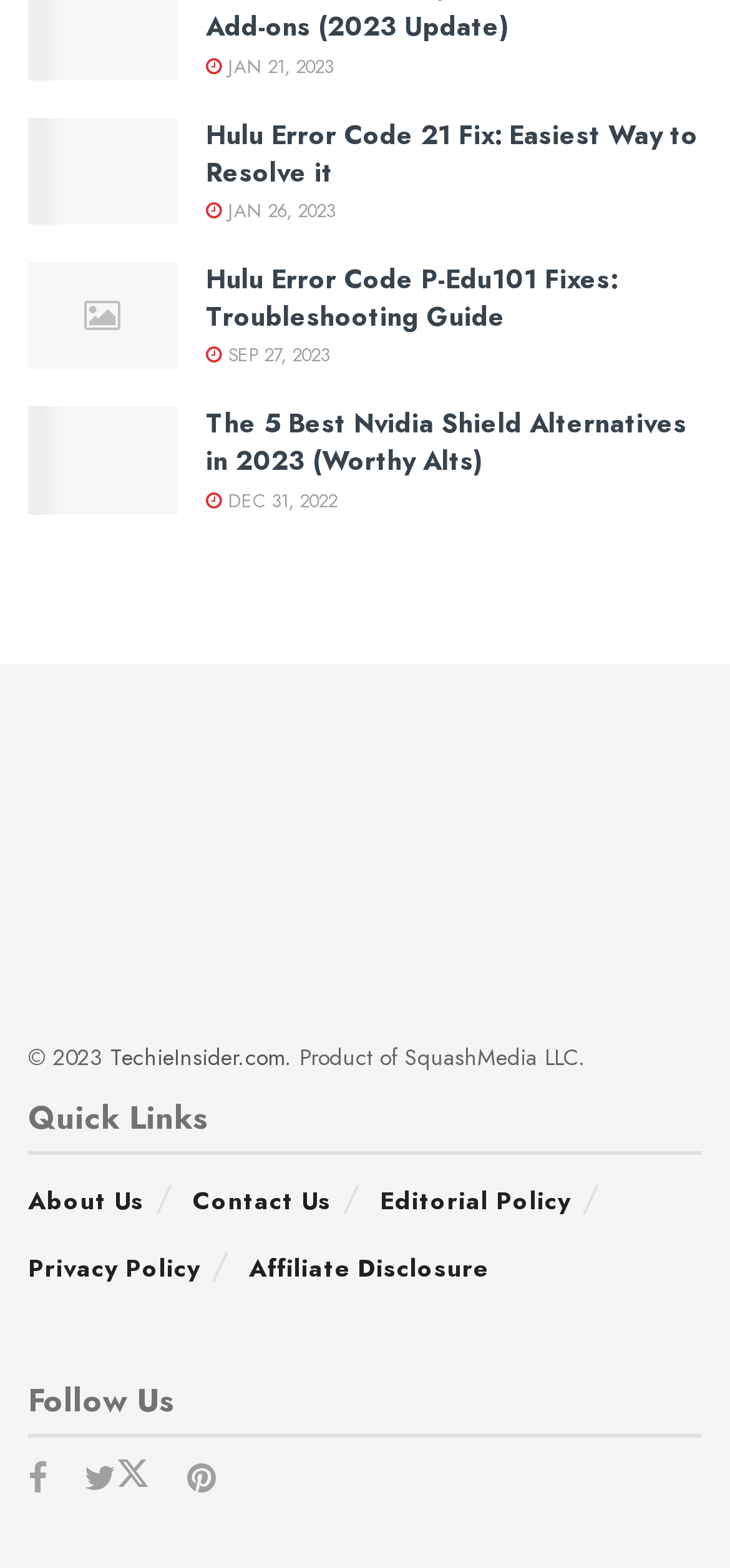Please identify the bounding box coordinates of the element on the webpage that should be clicked to follow this instruction: "Follow TechieInsider on Facebook". The bounding box coordinates should be given as four float numbers between 0 and 1, formatted as [left, top, right, bottom].

[0.115, 0.928, 0.205, 0.95]